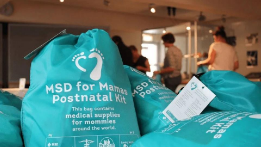What is the color of the bags?
Using the picture, provide a one-word or short phrase answer.

Turquoise